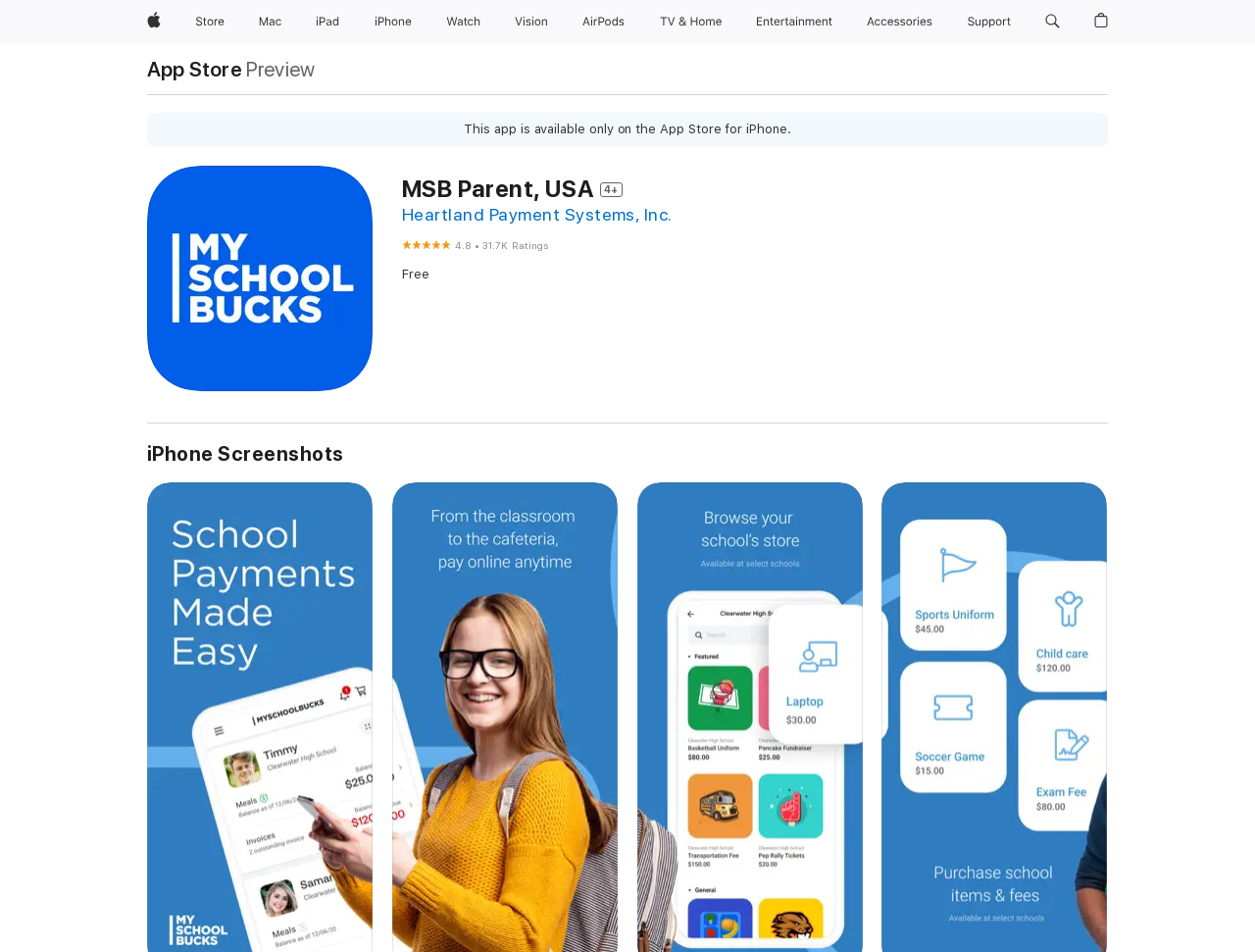Kindly determine the bounding box coordinates for the area that needs to be clicked to execute this instruction: "Click Shopping Bag".

[0.865, 0.0, 0.889, 0.045]